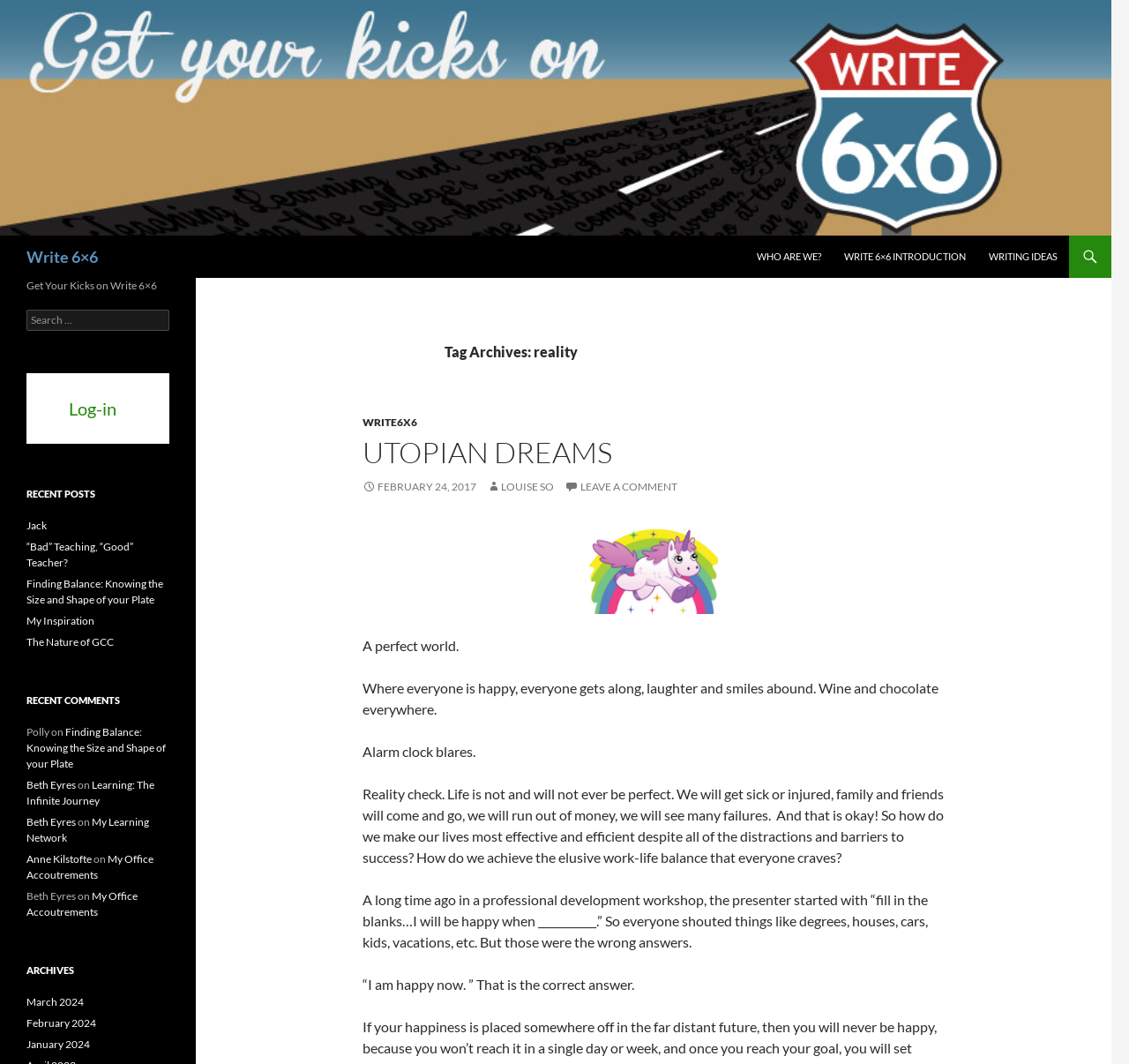How many recent posts are listed?
Using the image as a reference, answer the question in detail.

The number of recent posts can be found by counting the link elements under the navigation element with the text 'Recent Posts', which lists 5 recent posts.